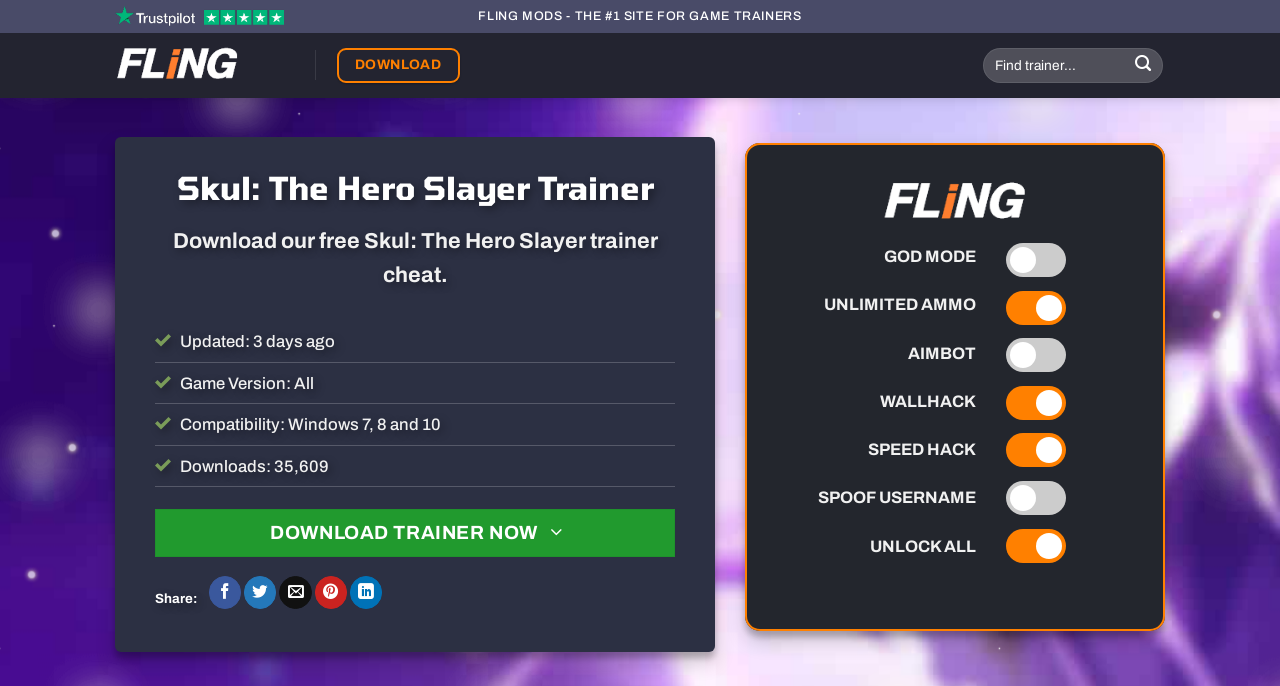Identify the bounding box coordinates of the area you need to click to perform the following instruction: "Search for a trainer".

[0.768, 0.07, 0.91, 0.121]